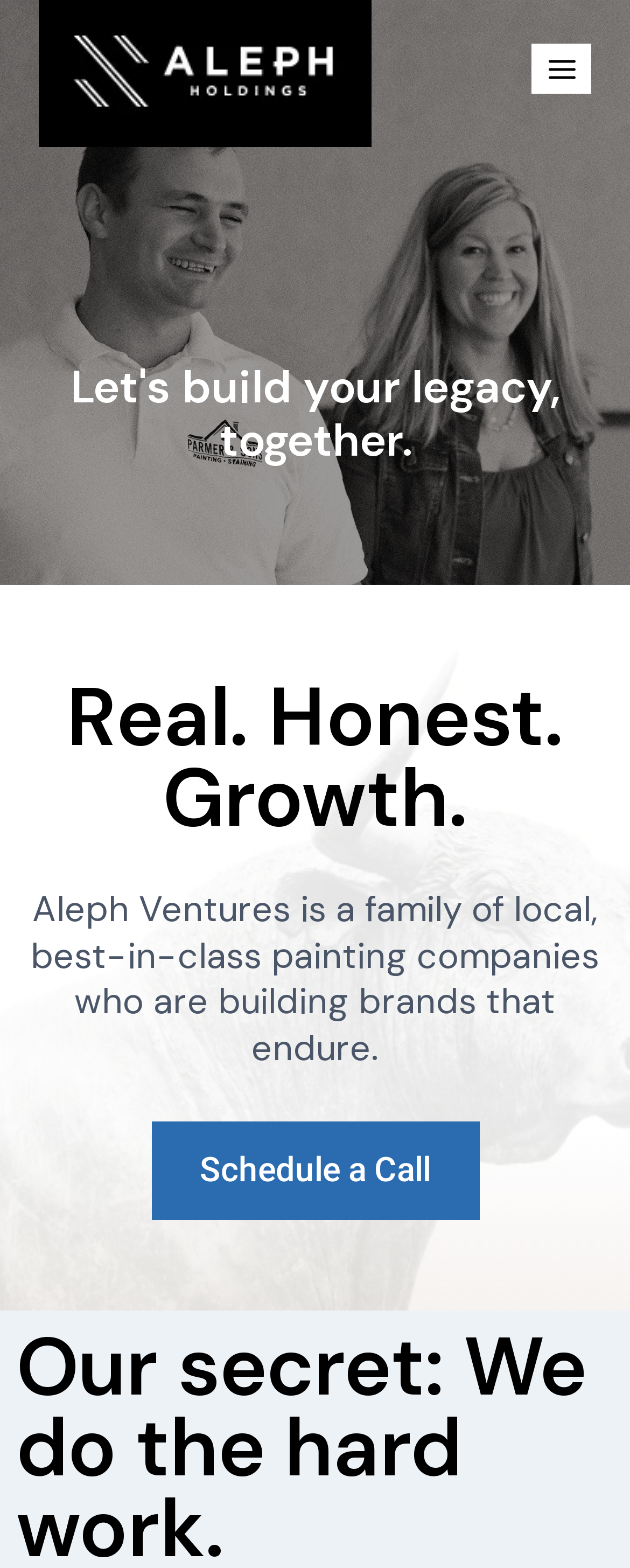What type of companies are mentioned?
Based on the image, provide a one-word or brief-phrase response.

Painting companies